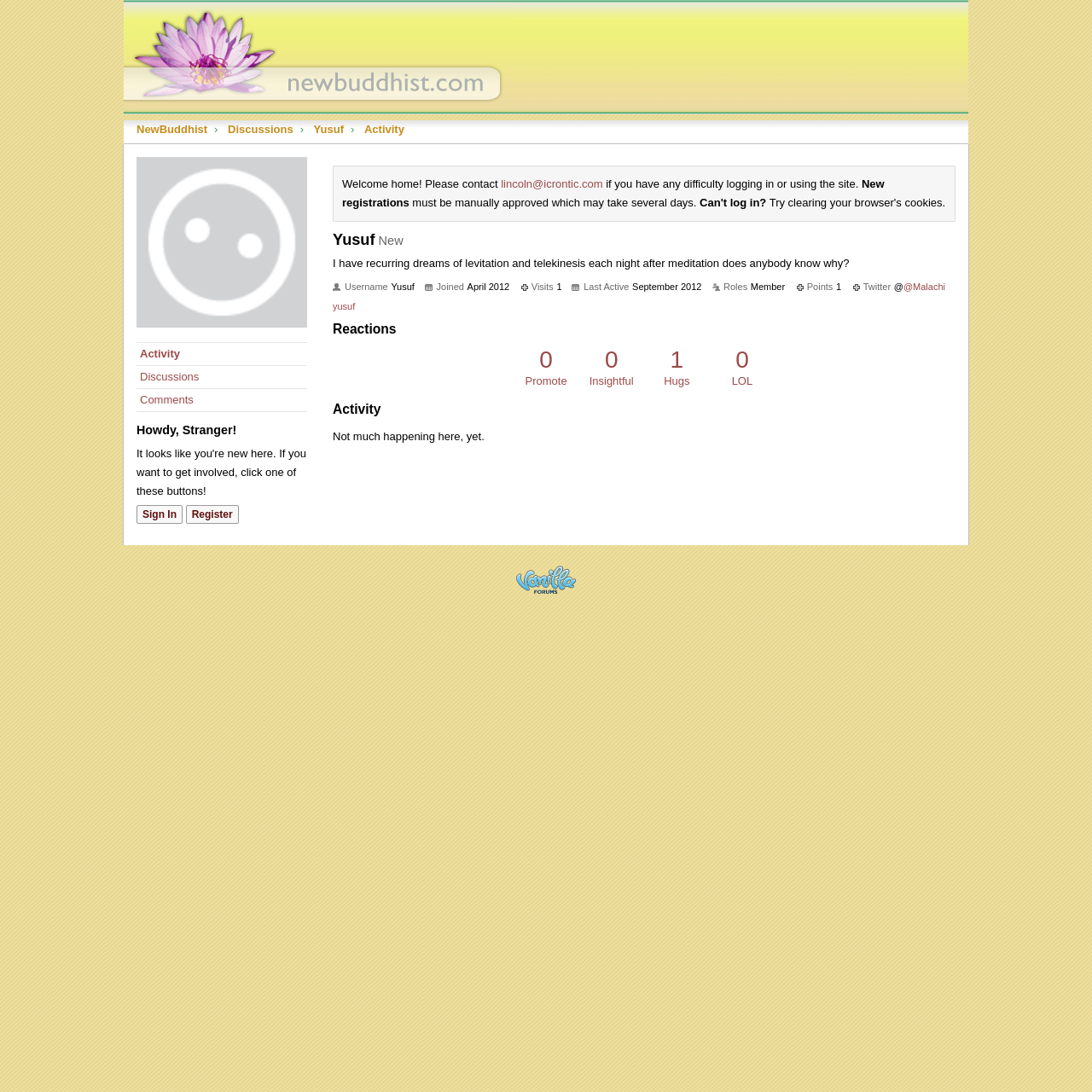Locate the UI element described as follows: "Powered by Vanilla". Return the bounding box coordinates as four float numbers between 0 and 1 in the order [left, top, right, bottom].

[0.473, 0.518, 0.527, 0.544]